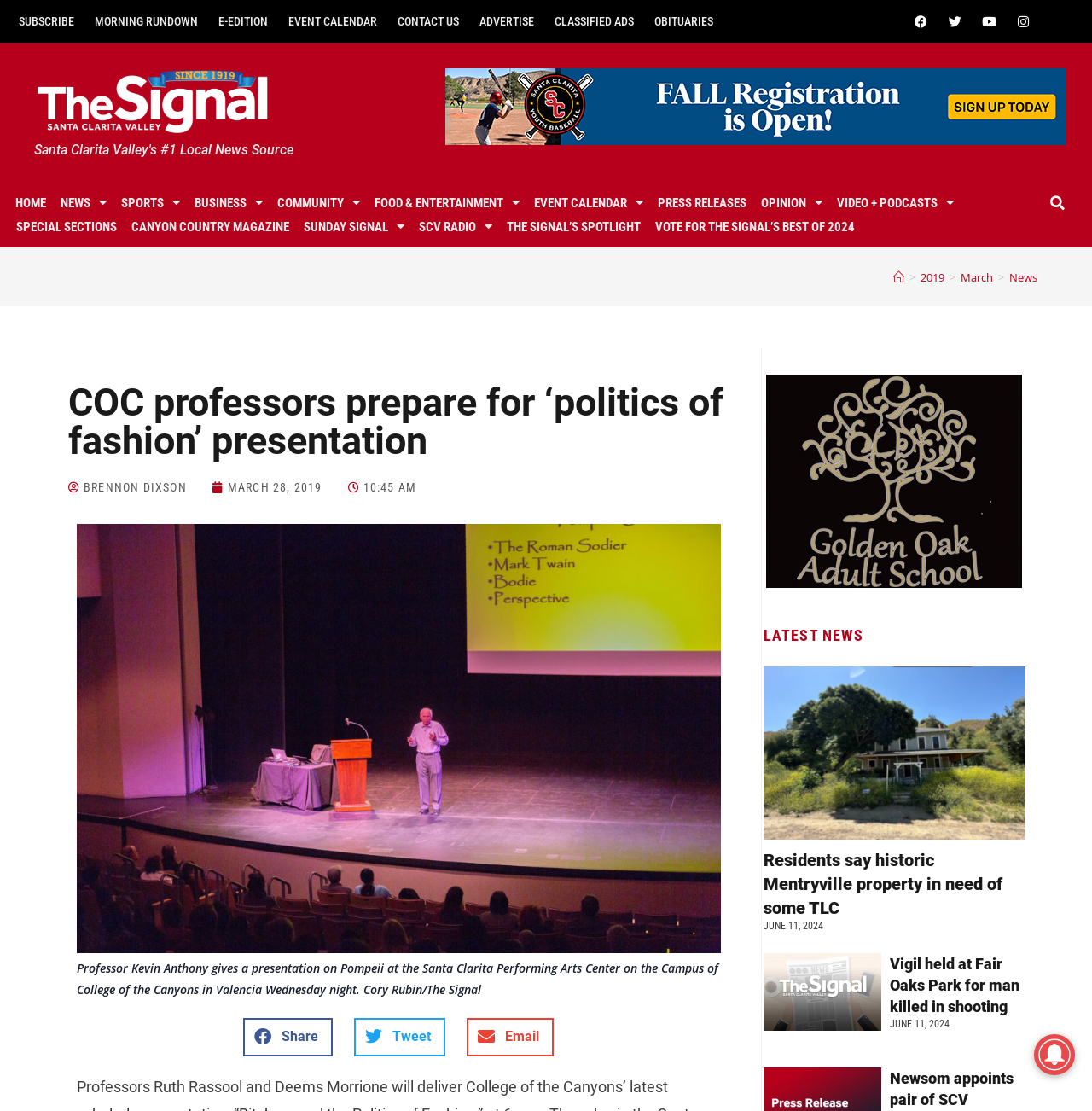Find the bounding box coordinates corresponding to the UI element with the description: "Community". The coordinates should be formatted as [left, top, right, bottom], with values as floats between 0 and 1.

[0.248, 0.172, 0.336, 0.194]